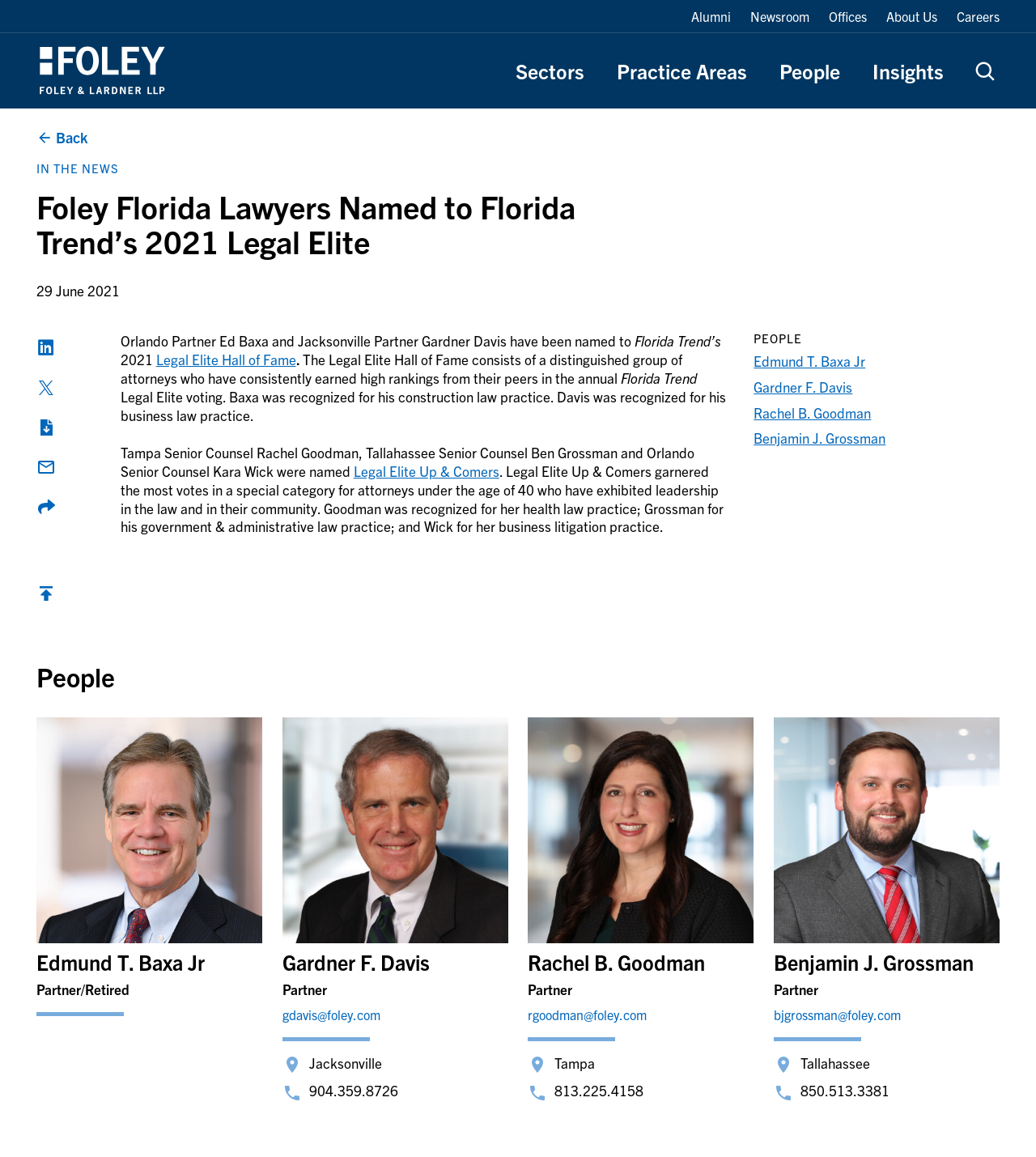Please pinpoint the bounding box coordinates for the region I should click to adhere to this instruction: "Open Search Form".

[0.939, 0.051, 0.962, 0.071]